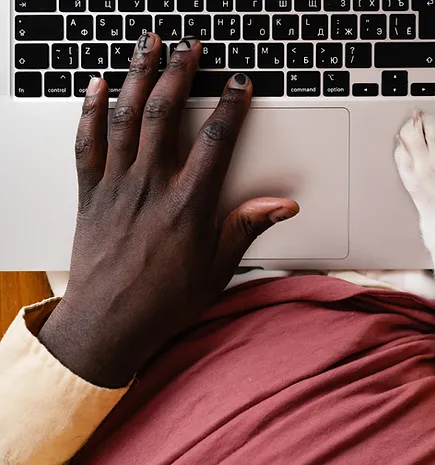Use the details in the image to answer the question thoroughly: 
What is resting on the laptop?

In the foreground of the image, we can see a paw gently resting on the laptop, which indicates the presence of a pet in the scene. This paw is likely belonging to a pet that is accompanying the person while they work or engage in tasks.